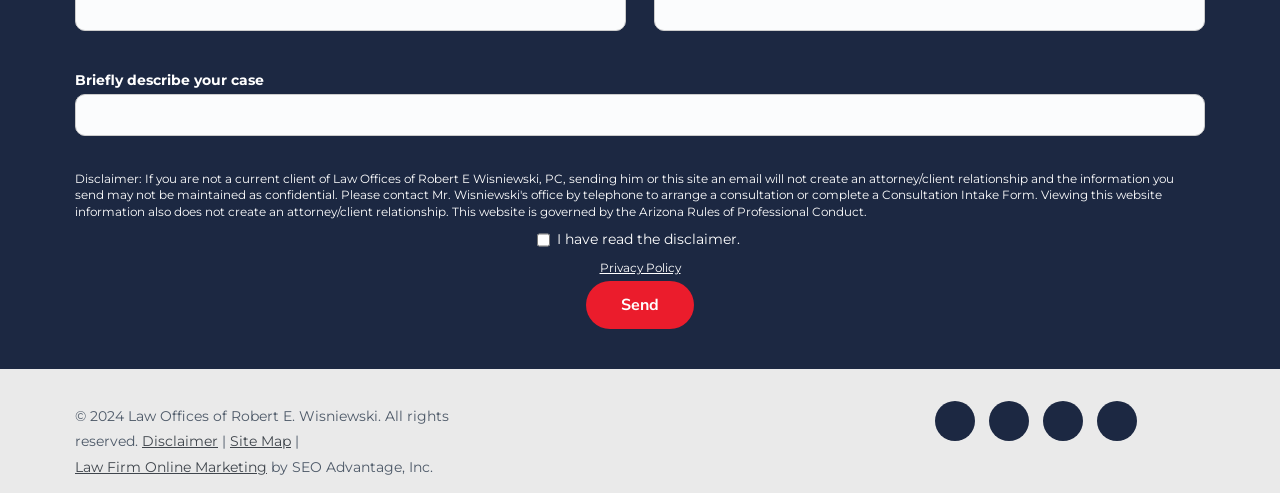Specify the bounding box coordinates of the area to click in order to follow the given instruction: "Visit the Law Firm Online Marketing website."

[0.059, 0.923, 0.209, 0.975]